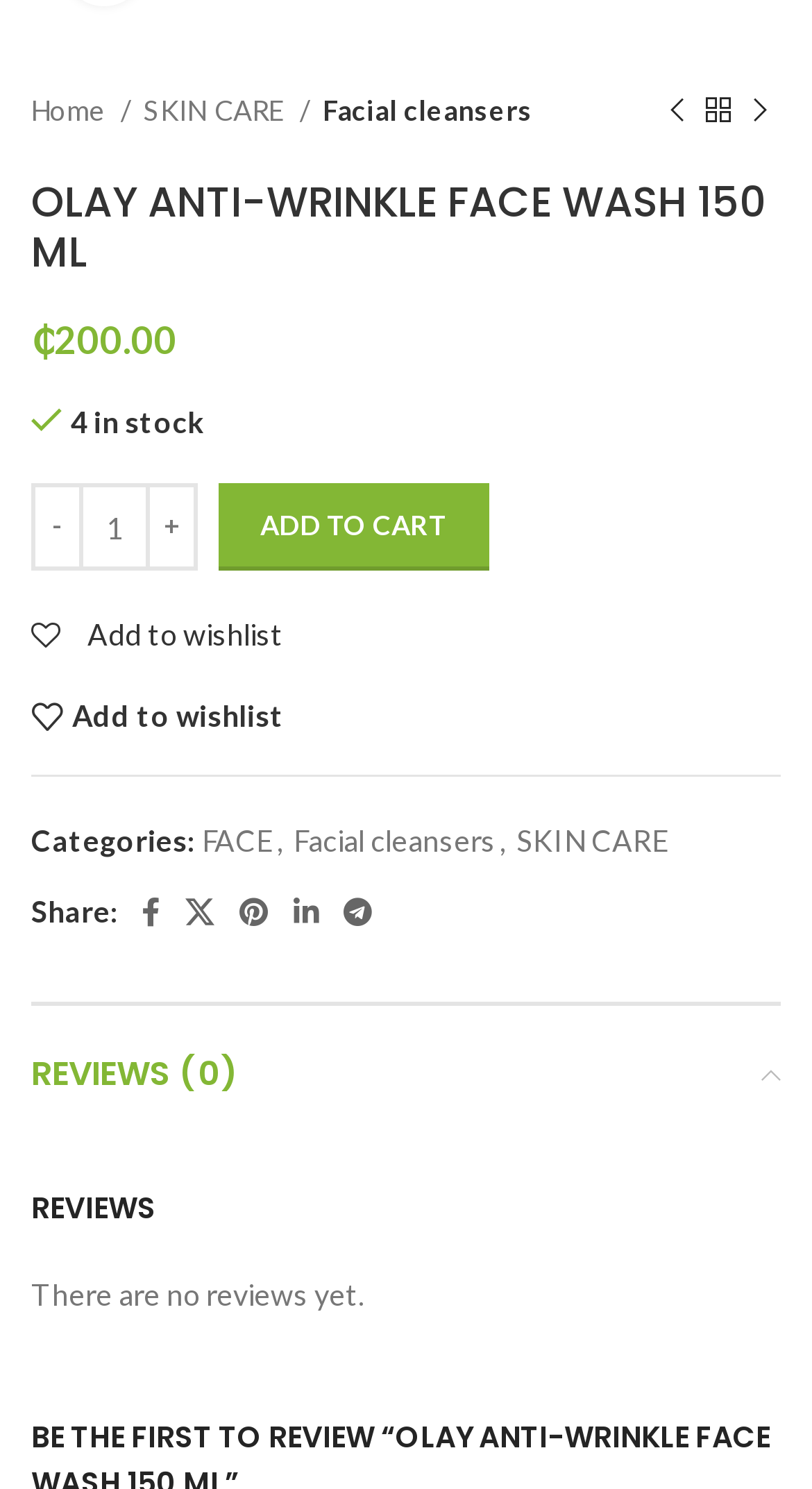Please give a succinct answer using a single word or phrase:
What are the categories of the product?

FACE, Facial cleansers, SKIN CARE